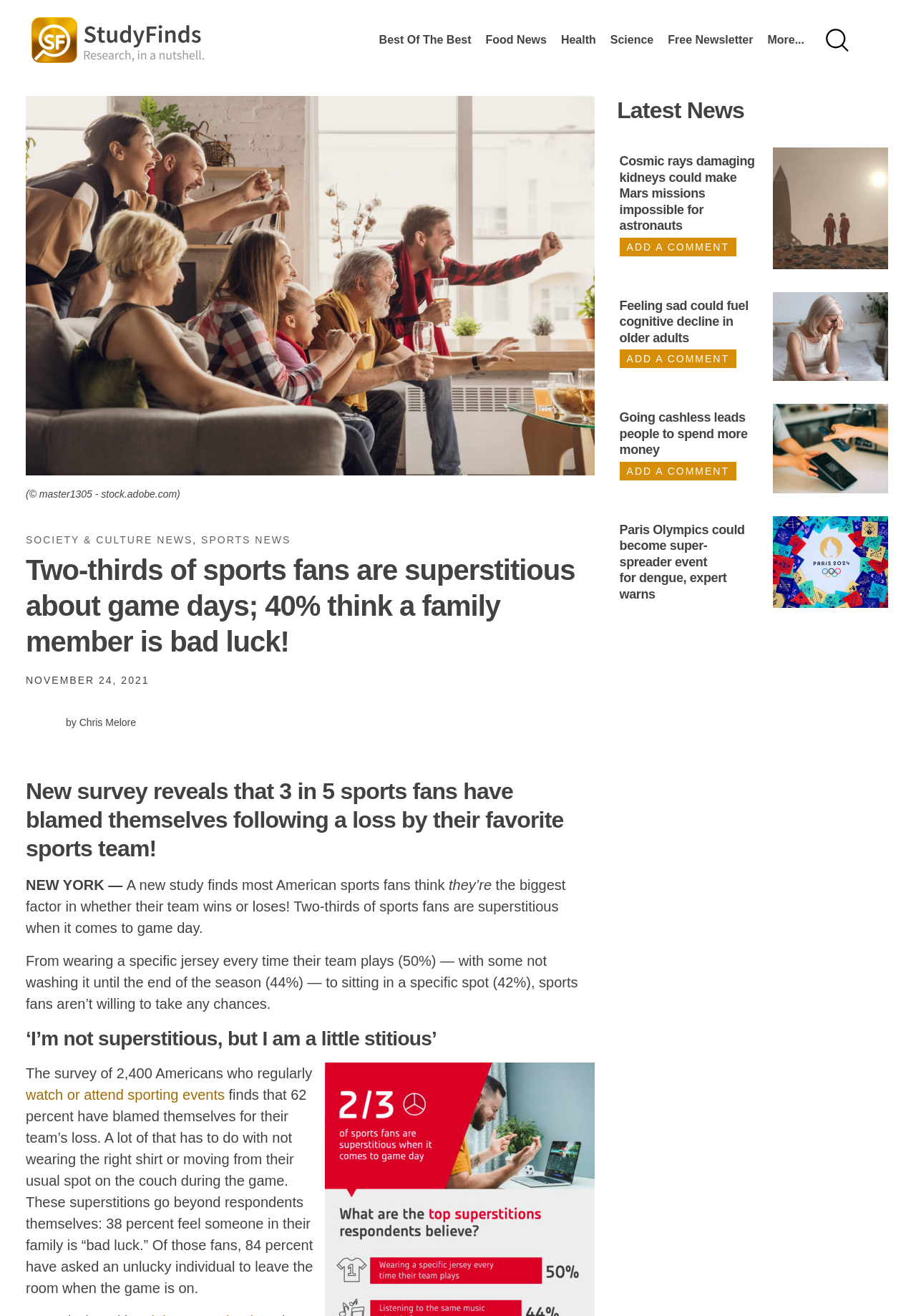Give a comprehensive overview of the webpage, including key elements.

This webpage appears to be a news article page, with a focus on sports and culture news. At the top of the page, there are several links to different categories, including "Study Finds", "Best Of The Best", "Food News", "Health", "Science", and "Free Newsletter". Below these links, there is a large image of a family watching a sports team on TV, with a caption "(c) master1305 - stock.adobe.com".

The main article is titled "Two-thirds of sports fans are superstitious about game days; 40% think a family member is bad luck!" and is dated November 24, 2021. The article discusses a survey that found most American sports fans think they are the biggest factor in whether their team wins or loses. The survey also found that many fans have blamed themselves for their team's loss, and that some have superstitions such as wearing a specific jersey or sitting in a specific spot.

Below the main article, there are several headings and paragraphs that provide more information about the survey and its findings. There are also several links to related articles, including "SOCIETY & CULTURE NEWS" and "SPORTS NEWS".

On the right side of the page, there is a section titled "Latest News" that features several articles with images and headings. The articles appear to be about various topics, including space exploration, menopause, and cashless payments. Each article has a link to read more and a link to add a comment.

Overall, the webpage is well-organized and easy to navigate, with clear headings and concise paragraphs. The use of images and links adds visual interest and provides additional information for readers.